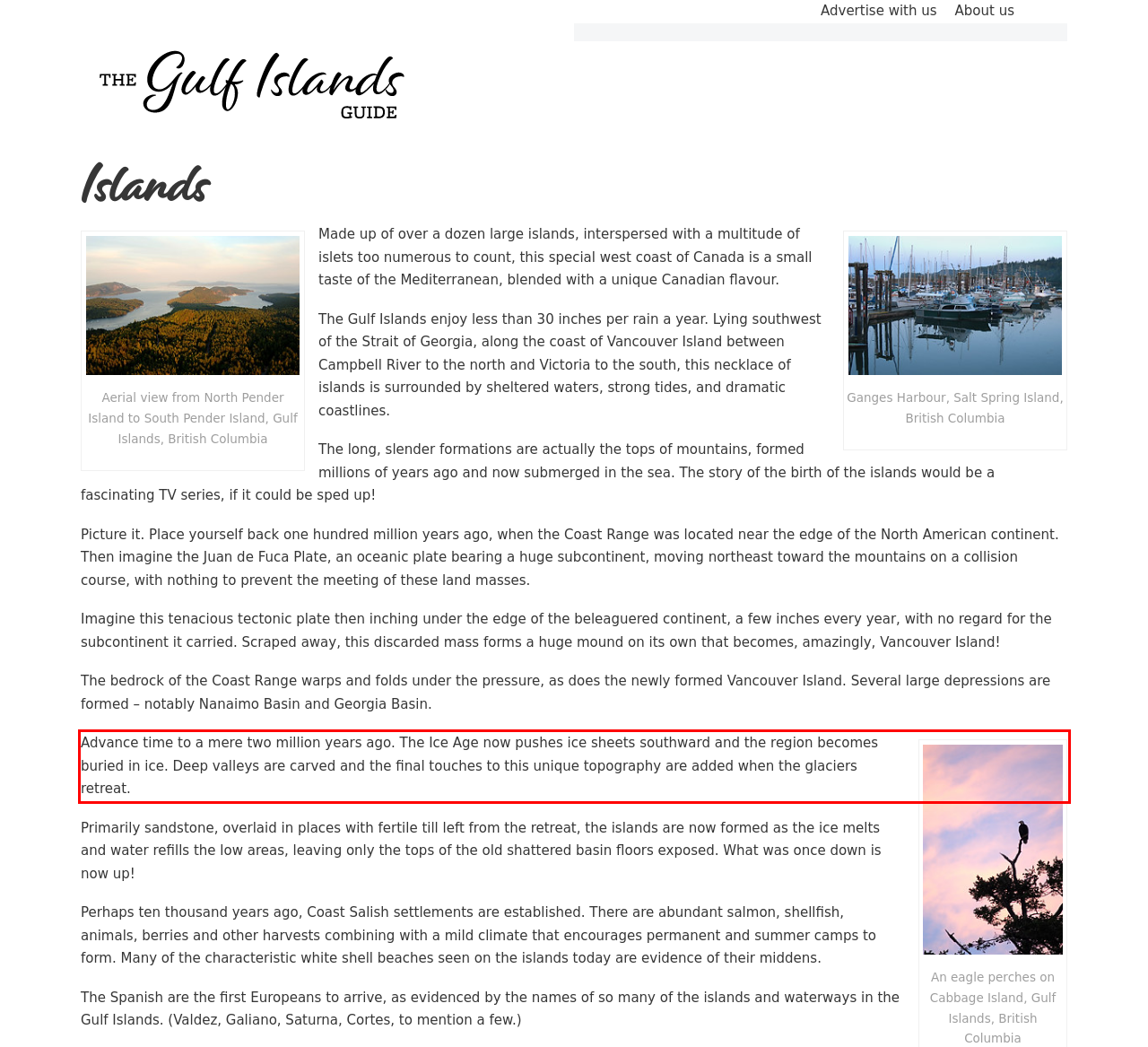Identify the text within the red bounding box on the webpage screenshot and generate the extracted text content.

Advance time to a mere two million years ago. The Ice Age now pushes ice sheets southward and the region becomes buried in ice. Deep valleys are carved and the final touches to this unique topography are added when the glaciers retreat.